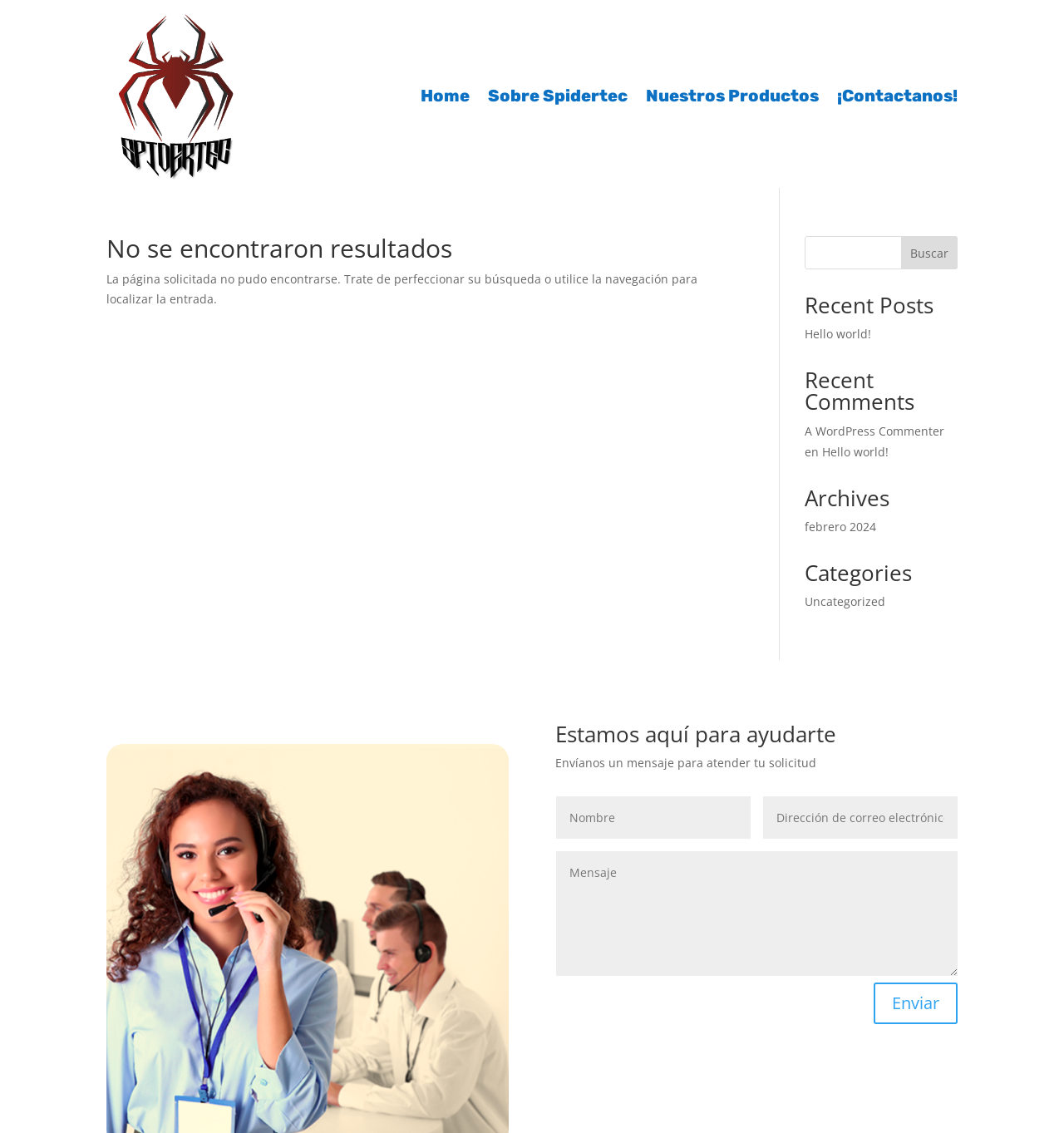What is the language of the website?
Provide a well-explained and detailed answer to the question.

The language of the website is Spanish, as indicated by the text 'La página solicitada no pudo encontrarse. Trate de perfeccionar su búsqueda o utilice la navegación para localizar la entrada.' and other Spanish phrases throughout the page.